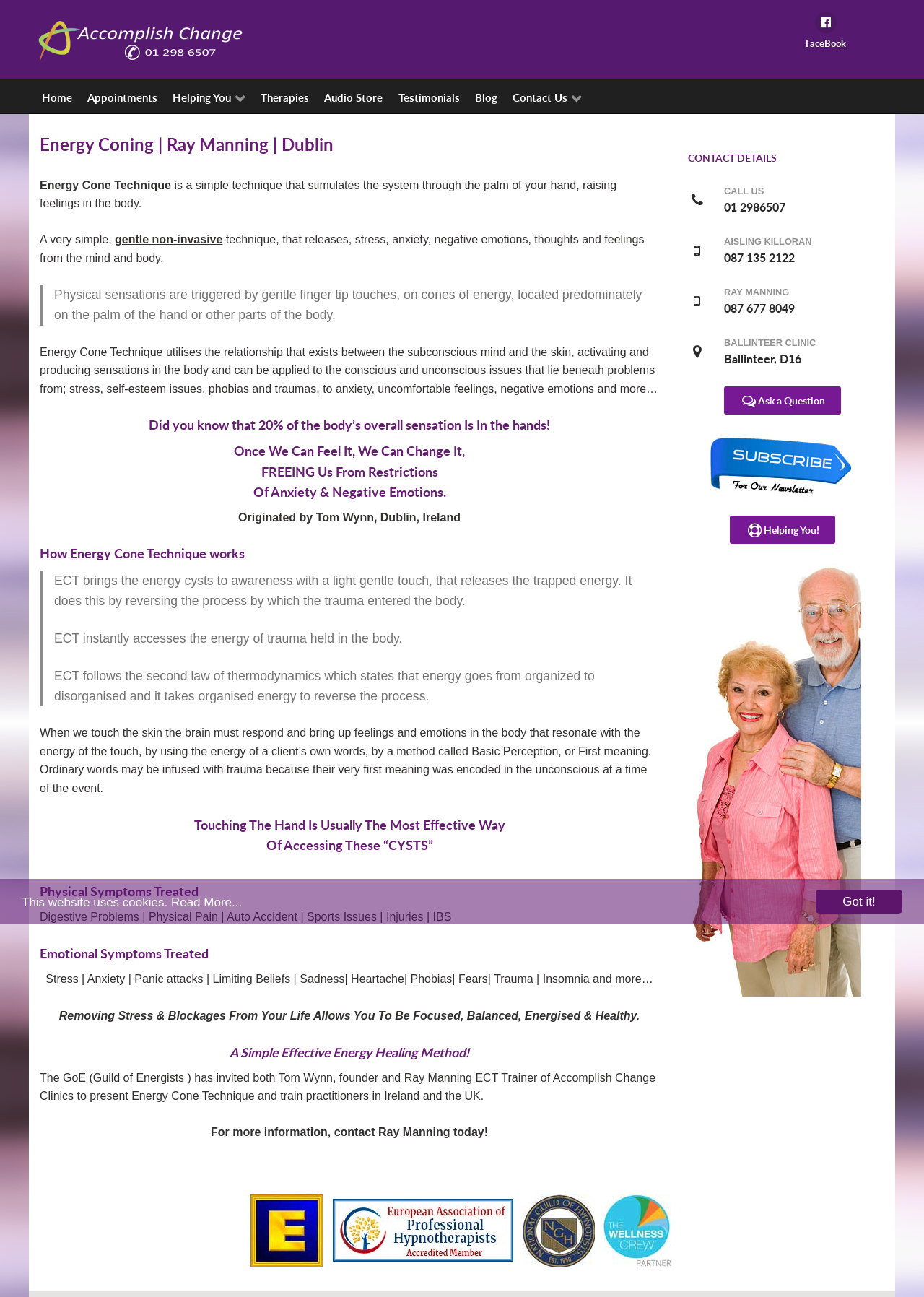Please locate the clickable area by providing the bounding box coordinates to follow this instruction: "Contact Ray Manning".

[0.784, 0.221, 0.854, 0.229]